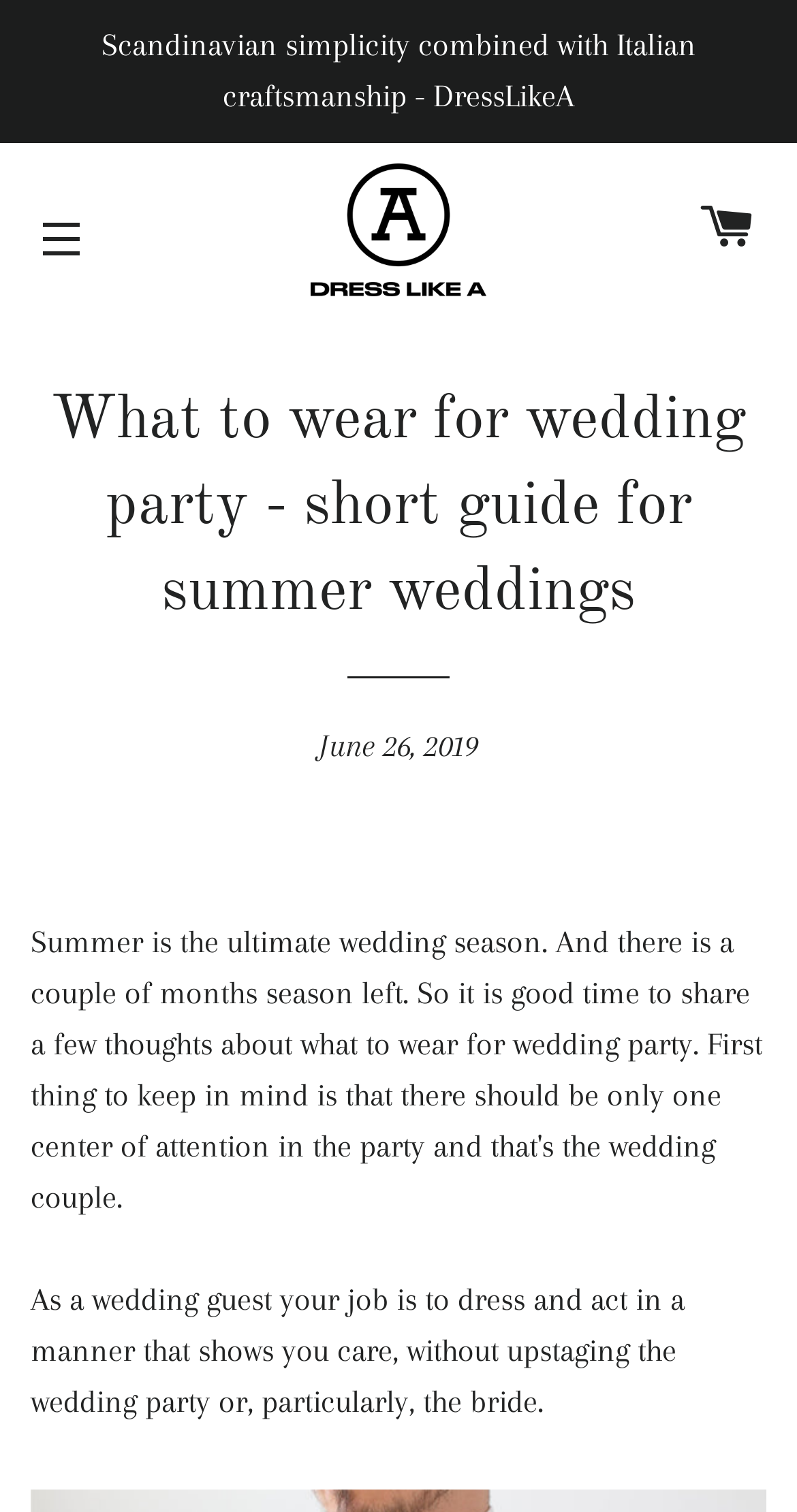Please determine and provide the text content of the webpage's heading.

What to wear for wedding party - short guide for summer weddings